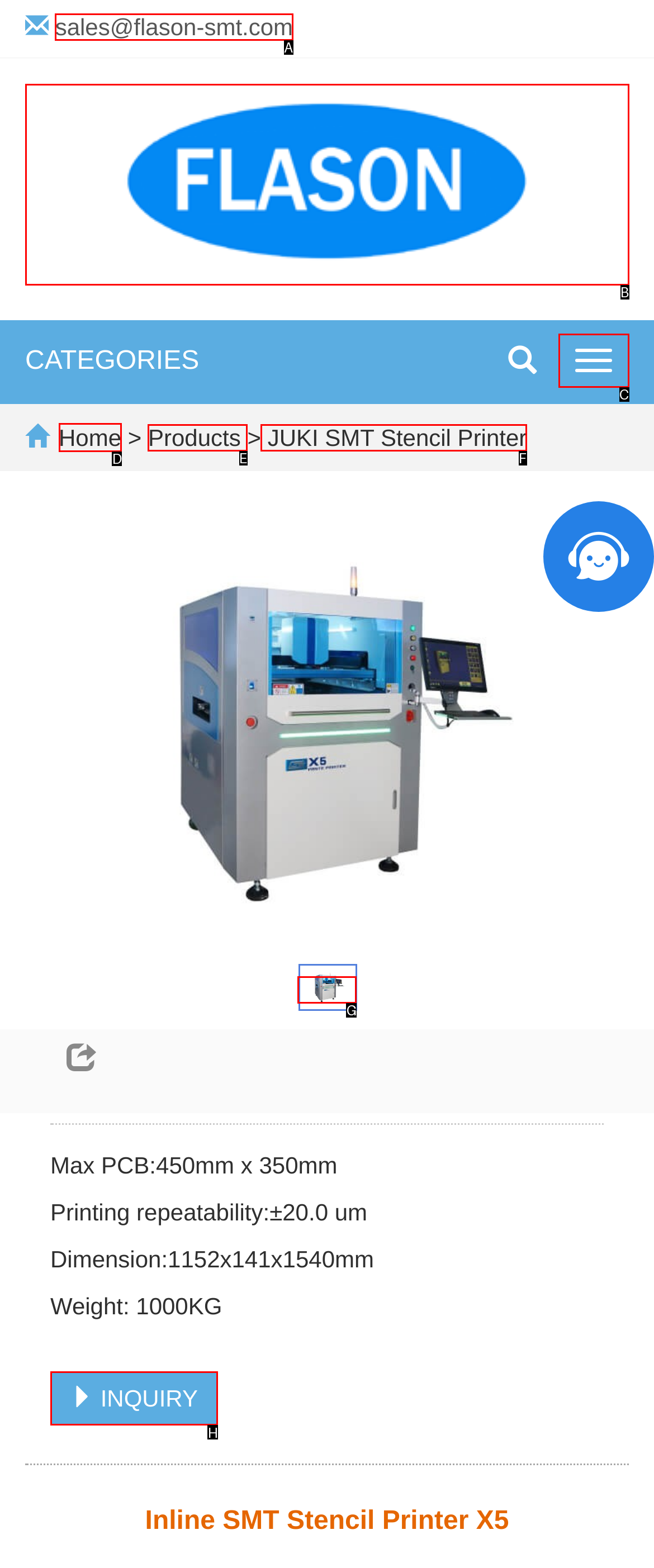Tell me which one HTML element I should click to complete the following task: Go to homepage
Answer with the option's letter from the given choices directly.

D